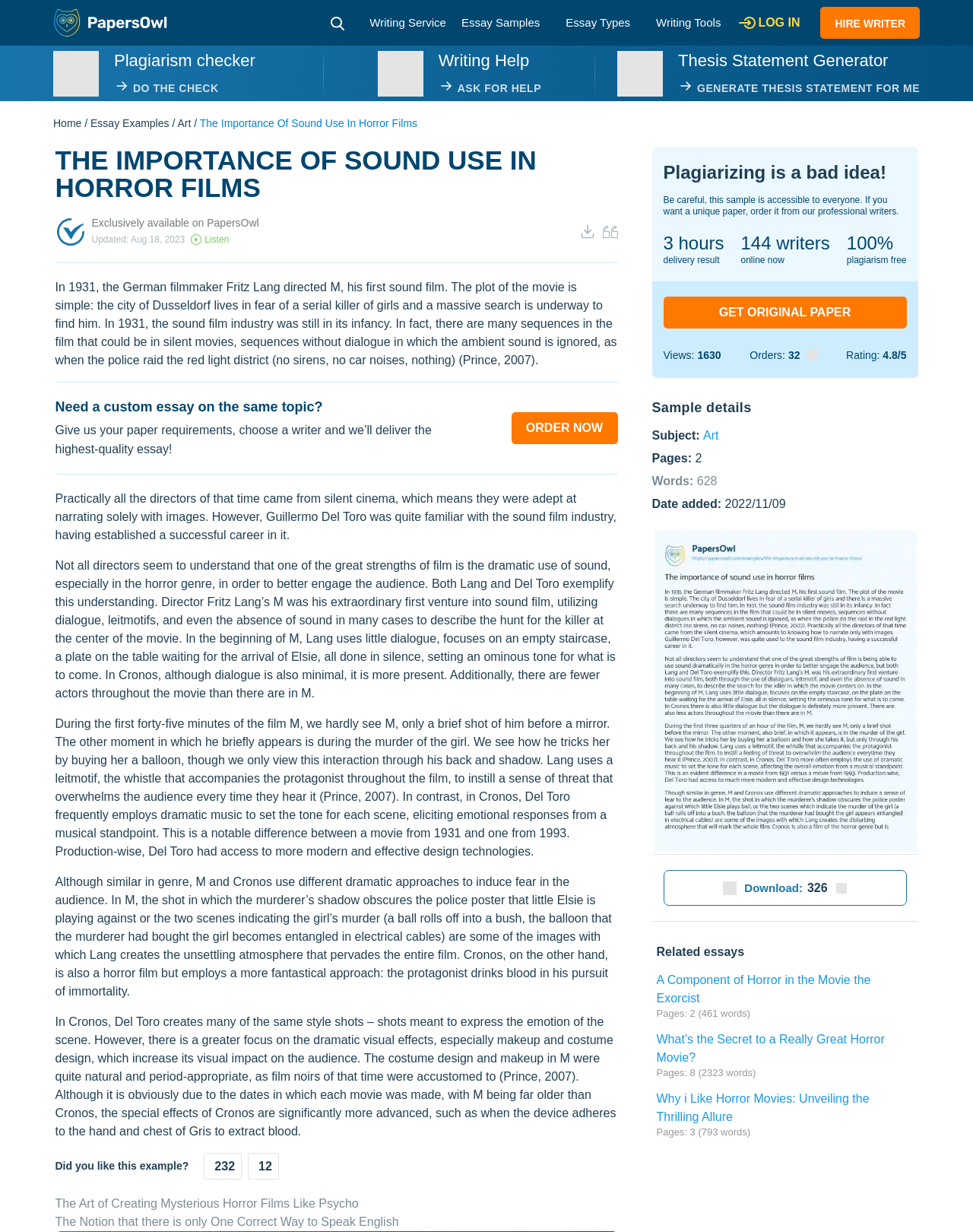Please extract the primary headline from the webpage.

THE IMPORTANCE OF SOUND USE IN HORROR FILMS